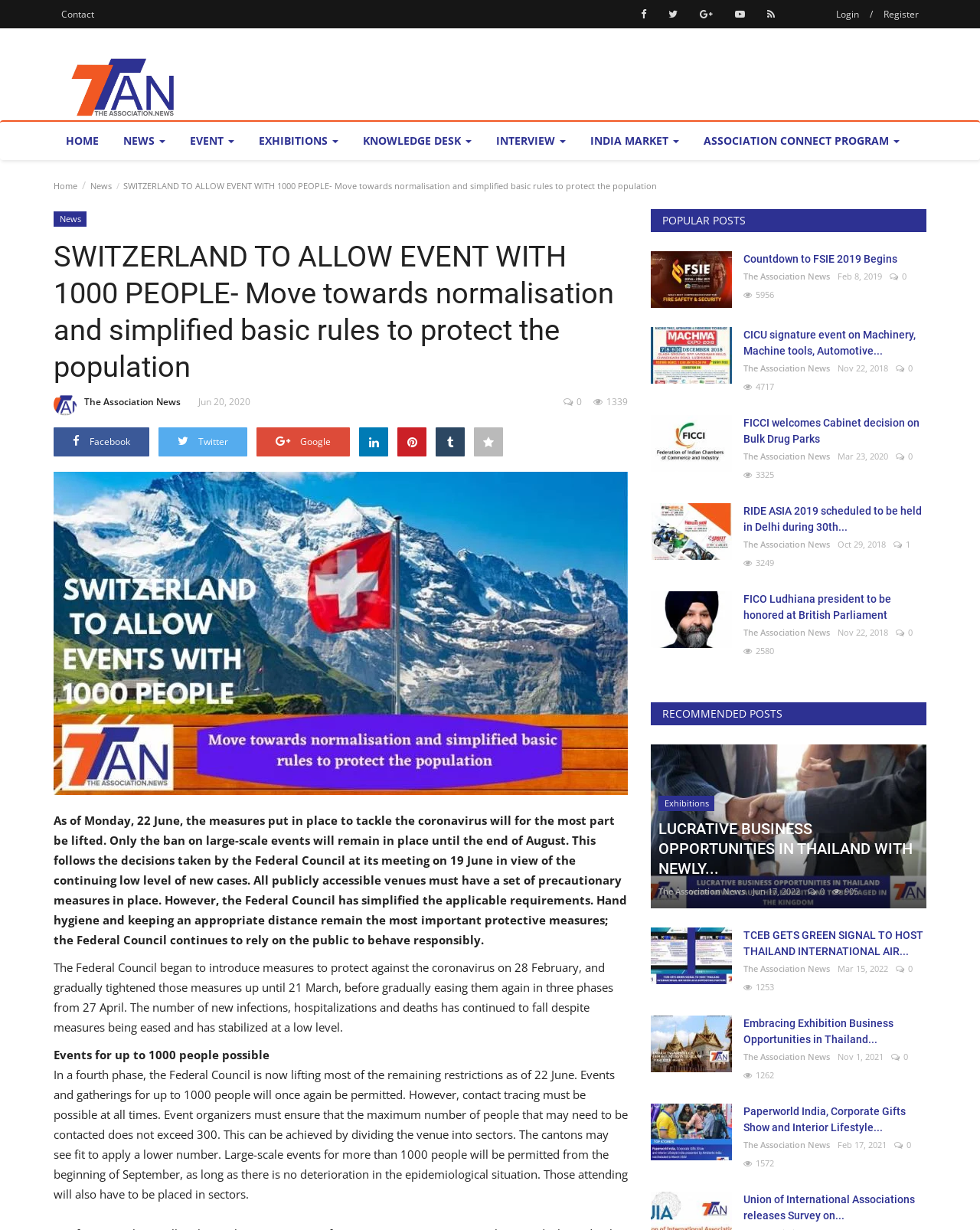Could you indicate the bounding box coordinates of the region to click in order to complete this instruction: "Click on the 'NEWS' button".

[0.113, 0.099, 0.181, 0.13]